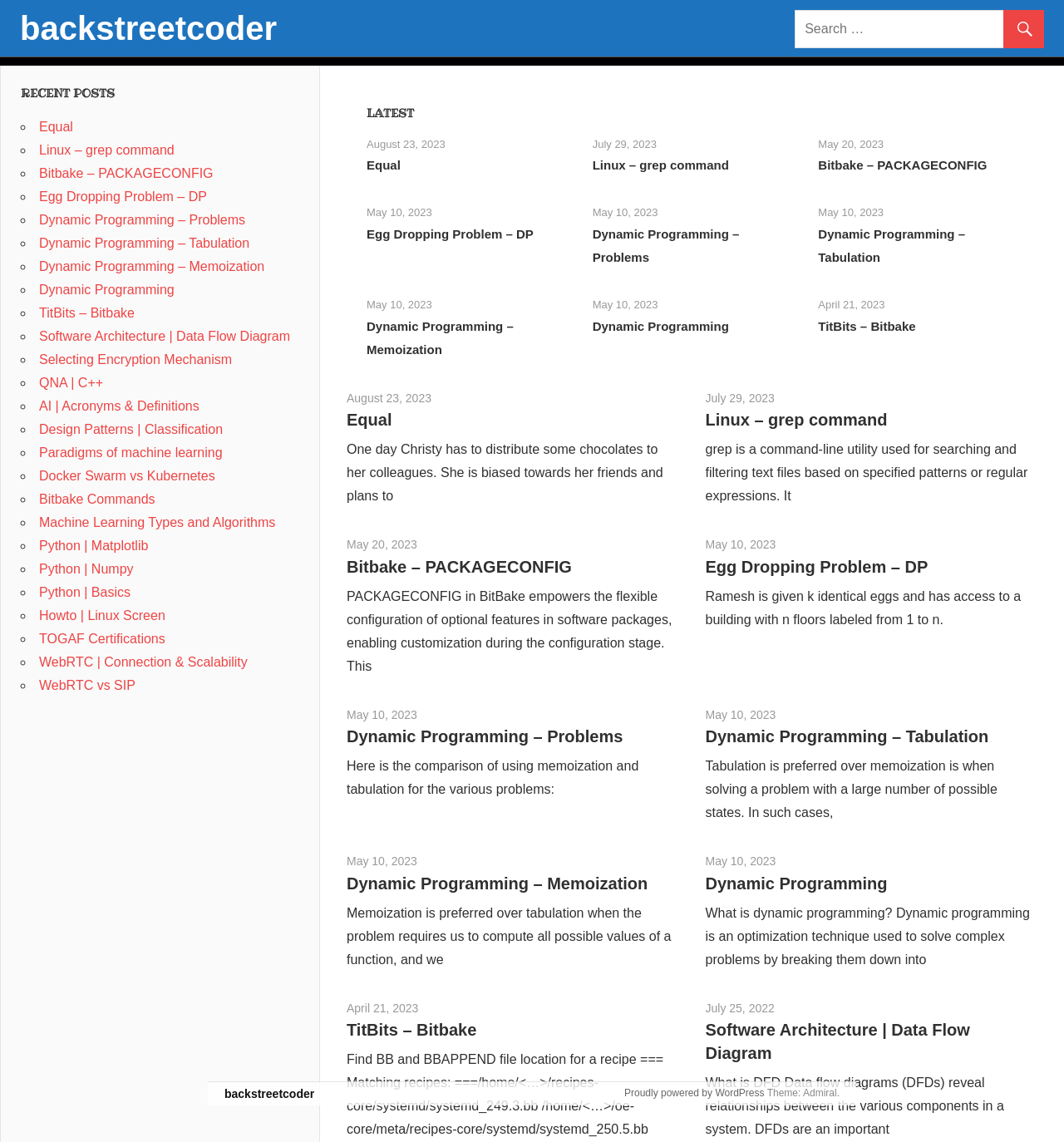Locate the bounding box coordinates of the clickable element to fulfill the following instruction: "read the article about Equal". Provide the coordinates as four float numbers between 0 and 1 in the format [left, top, right, bottom].

[0.345, 0.139, 0.376, 0.151]